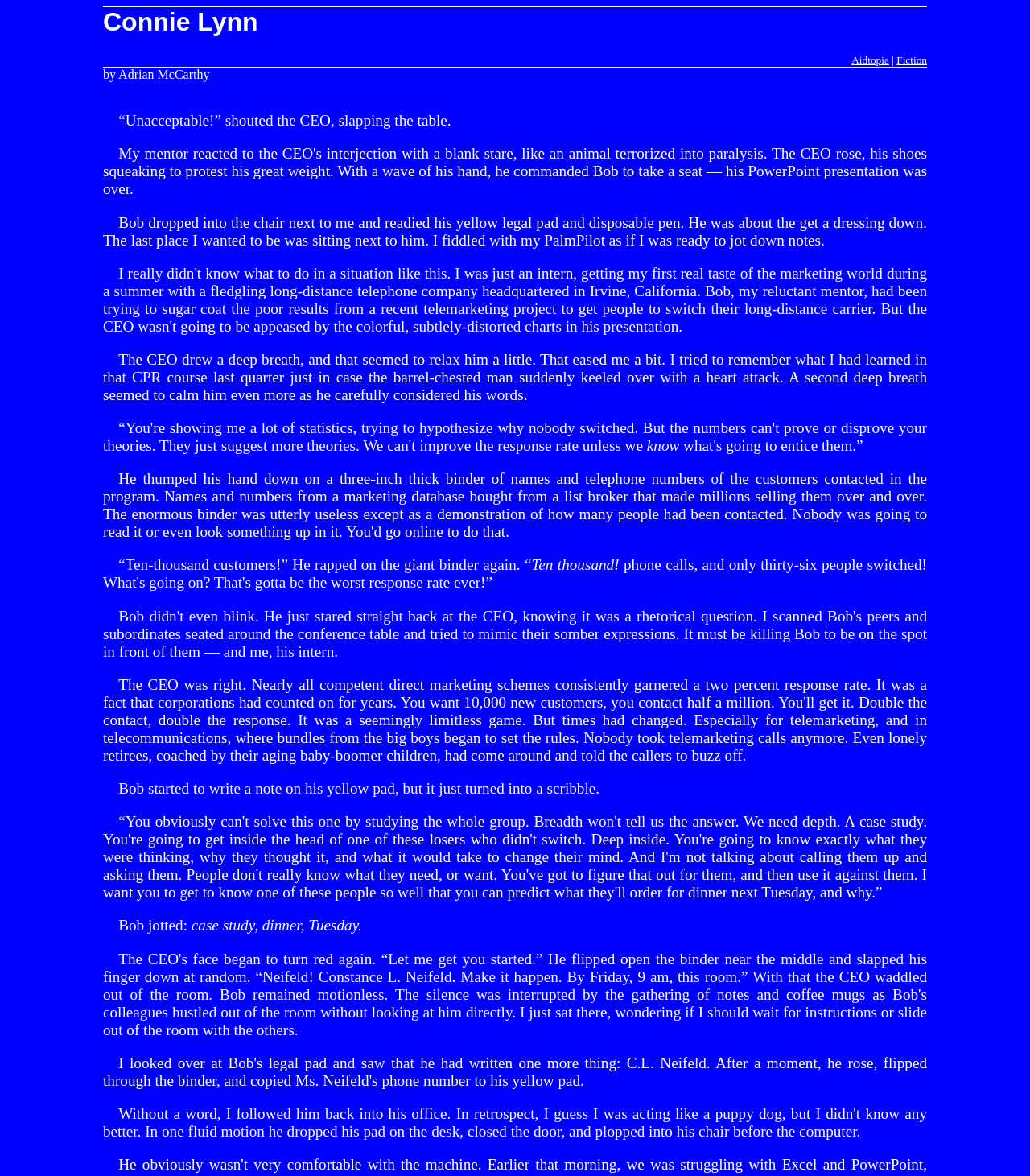Describe all the key features of the webpage in detail.

The webpage appears to be a short story titled "Connie Lynn" by Adrian McCarthy. At the top, there is a heading with the title "Connie Lynn" followed by links to "Aidtopia" and "Fiction" on the right side. Below the title, the author's name "by Adrian McCarthy" is displayed.

The main content of the story is divided into paragraphs, with the first paragraph starting with a quote from the CEO, "“Unacceptable!” shouted the CEO, slapping the table." The paragraphs are arranged vertically, with each subsequent paragraph positioned below the previous one.

The story seems to be about a meeting between the CEO and an unnamed protagonist, with Bob, another character, also present. The text describes the scene, including the CEO's reactions and Bob's actions, such as writing on his yellow legal pad.

Throughout the story, there are no images or other multimedia elements. The focus is solely on the text, which is presented in a clear and readable format.